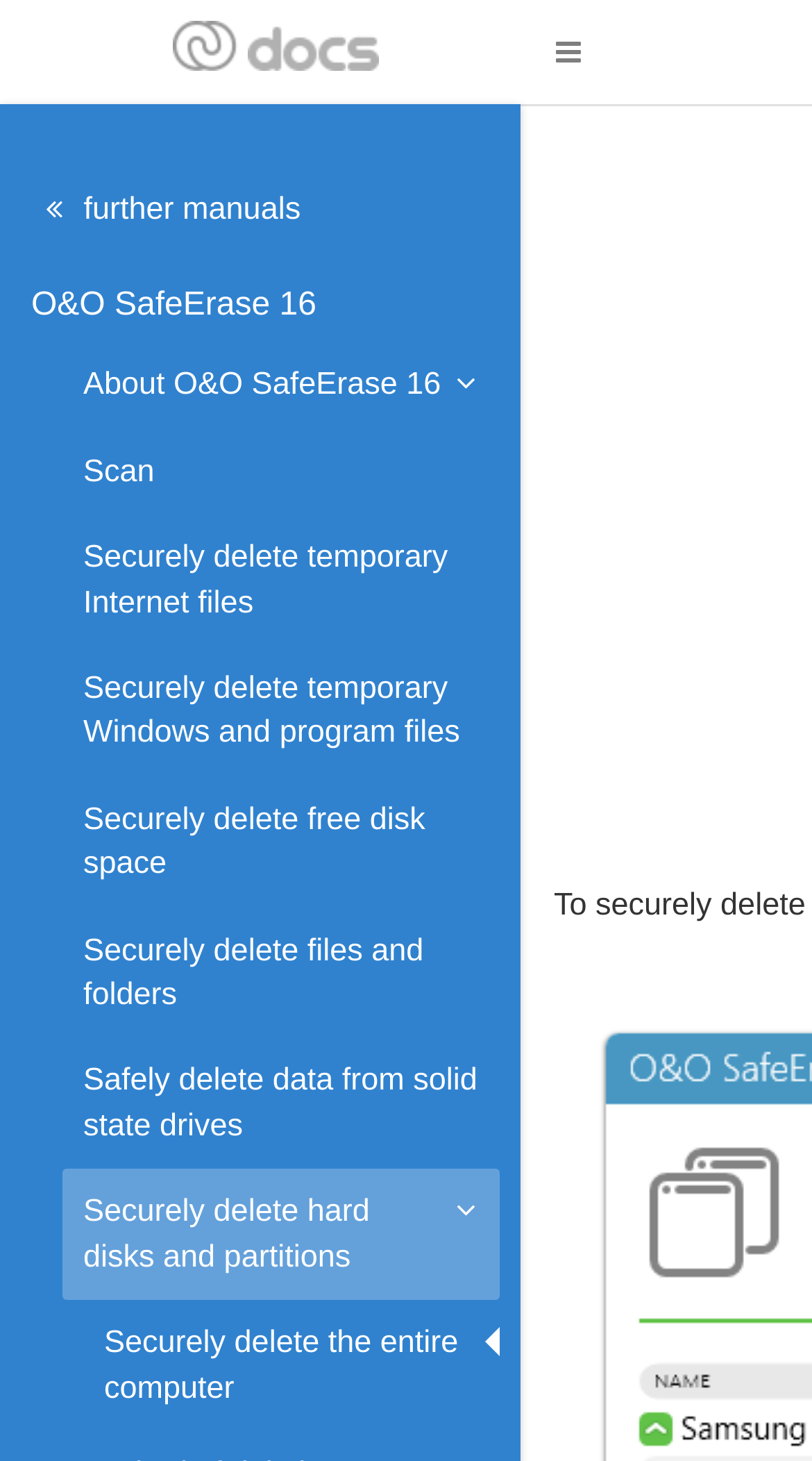Kindly determine the bounding box coordinates of the area that needs to be clicked to fulfill this instruction: "Scan for files to delete".

[0.077, 0.293, 0.615, 0.352]